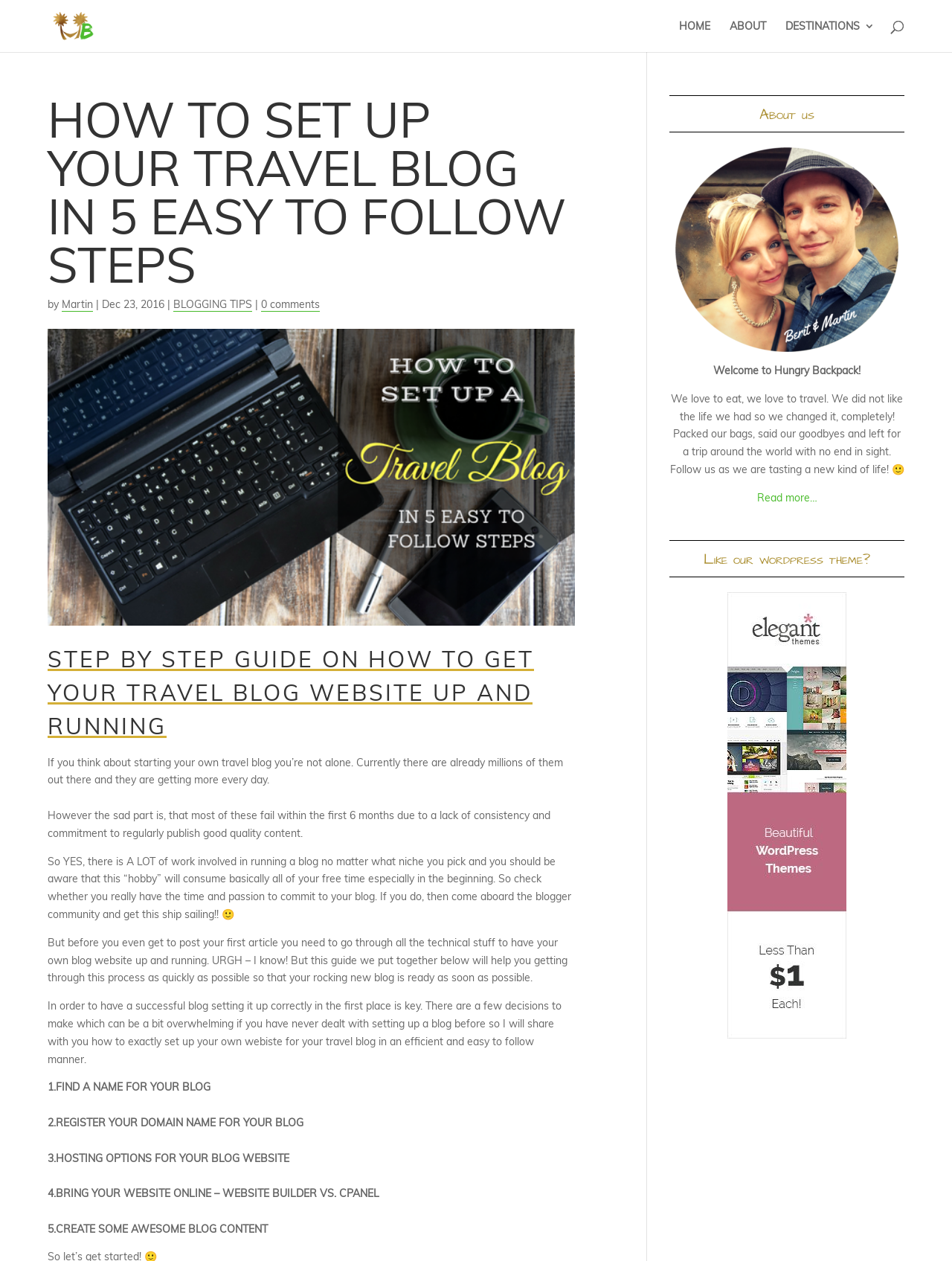From the webpage screenshot, predict the bounding box of the UI element that matches this description: "ABOUT".

[0.766, 0.017, 0.805, 0.041]